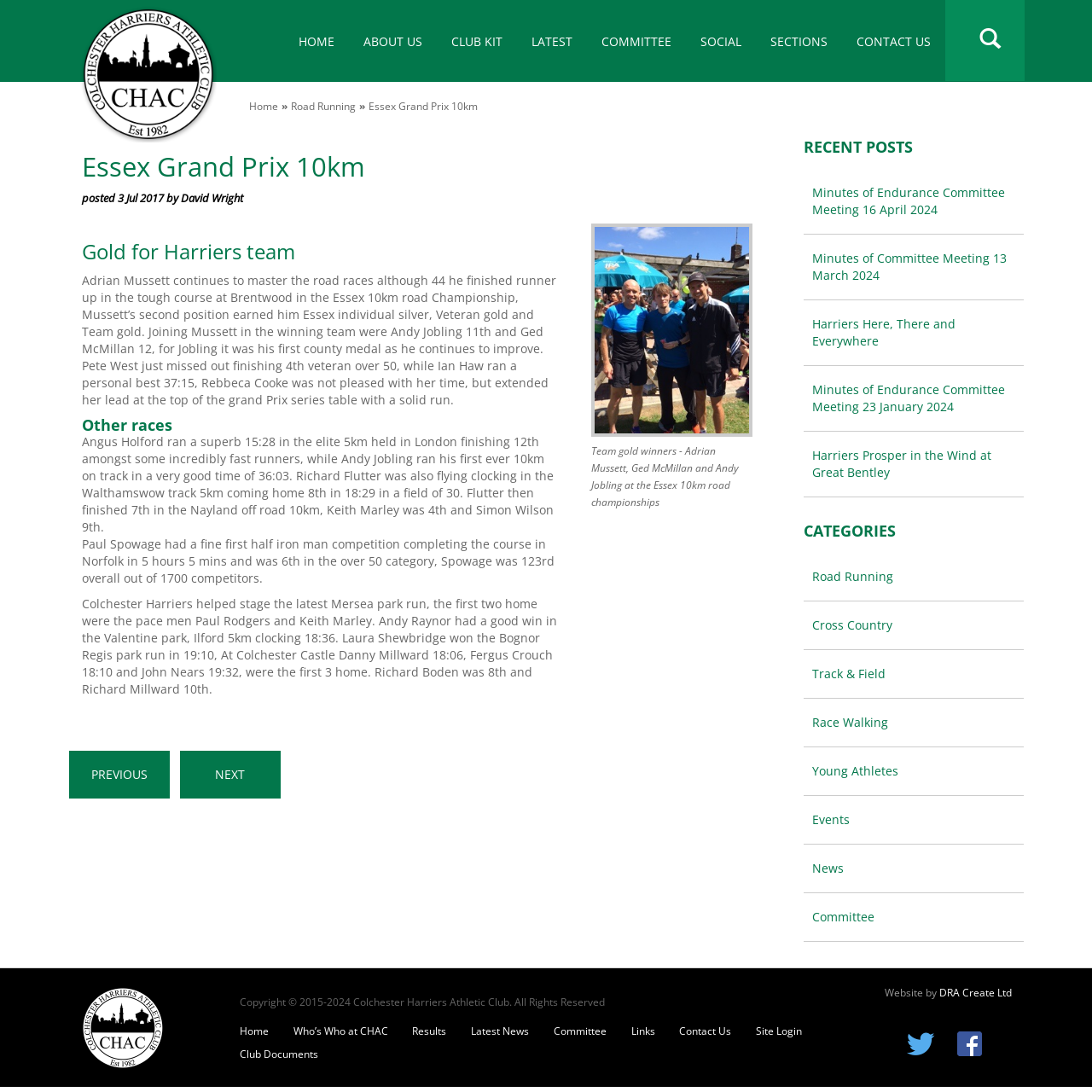Offer an extensive depiction of the webpage and its key elements.

The webpage is about the Essex Grand Prix 10km event organized by the Colchester Harriers Athletics Club. At the top, there is a navigation menu with links to different sections of the website, including "HOME", "ABOUT US", "CLUB KIT", "LATEST", "COMMITTEE", "SOCIAL", "SECTIONS", and "CONTACT US". Below the navigation menu, there is a secondary menu with links to "Home", "Road Running", and other categories.

The main content of the webpage is an article about the Essex Grand Prix 10km event, which includes a heading, a brief description, and several paragraphs of text. The article mentions that Adrian Mussett won gold in the veteran category, and that the Harriers team won gold in the team event. It also mentions other races and achievements by club members.

On the right-hand side of the webpage, there is a section with links to recent posts, including "Minutes of Endurance Committee Meeting 16 April 2024" and "Harriers Prosper in the Wind at Great Bentley". Below this section, there is a list of categories, including "Road Running", "Cross Country", "Track & Field", and others.

At the bottom of the webpage, there is a footer section with copyright information, a link to the website's terms and conditions, and a section with links to social media pages, including Twitter and Facebook.